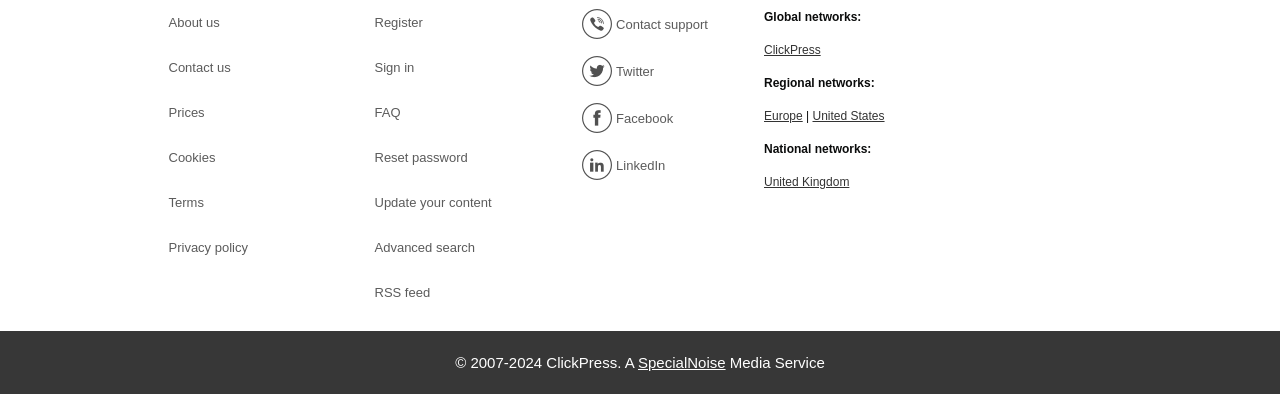Please determine the bounding box coordinates of the element to click in order to execute the following instruction: "Sign in to your account". The coordinates should be four float numbers between 0 and 1, specified as [left, top, right, bottom].

[0.293, 0.135, 0.402, 0.211]